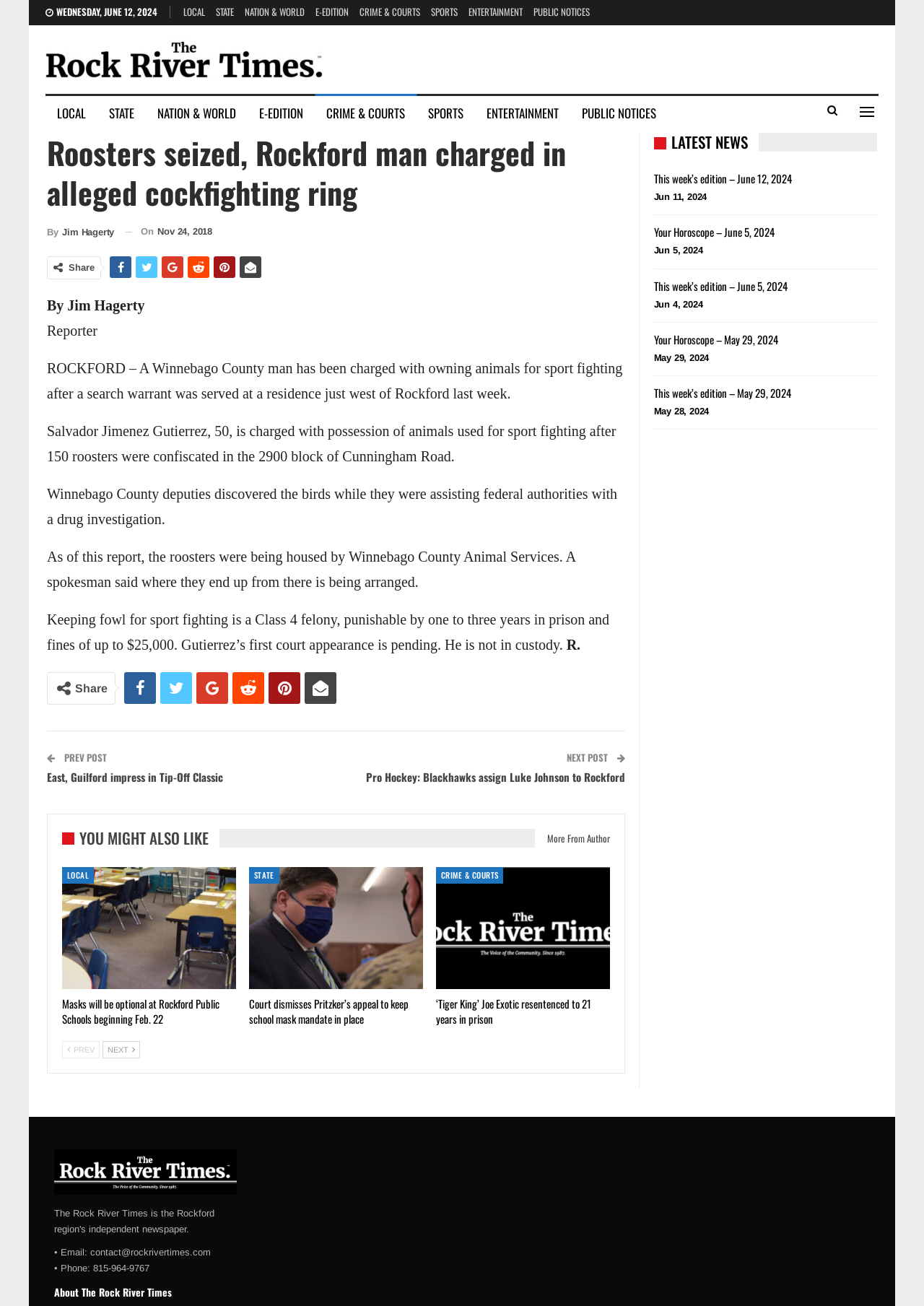Can you extract the primary headline text from the webpage?

Roosters seized, Rockford man charged in alleged cockfighting ring